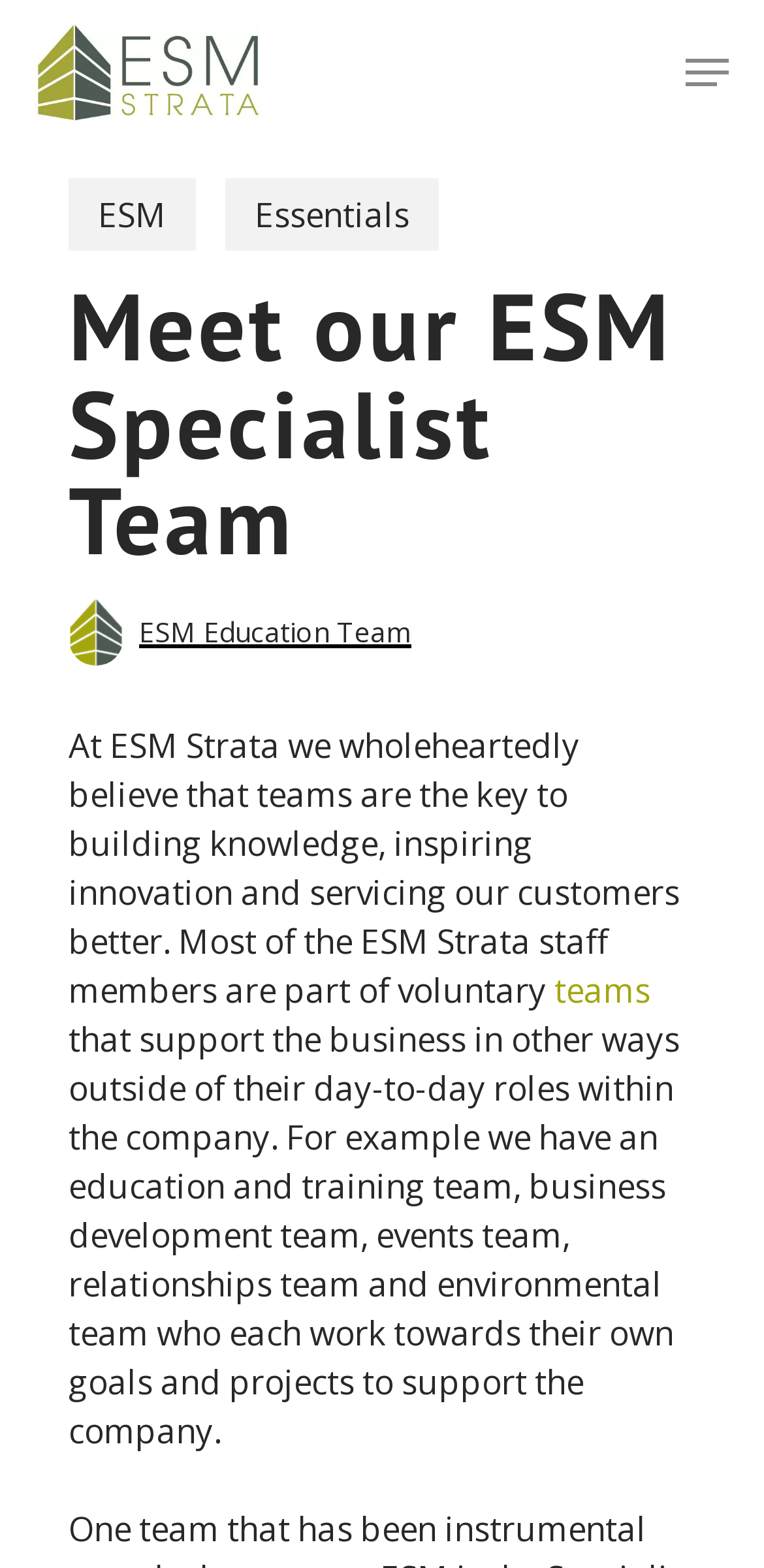What is the key to building knowledge, according to ESM Strata?
Provide a detailed answer to the question using information from the image.

I found this information by reading the StaticText element that describes ESM Strata's belief in the importance of teams in building knowledge, inspiring innovation, and servicing customers better.